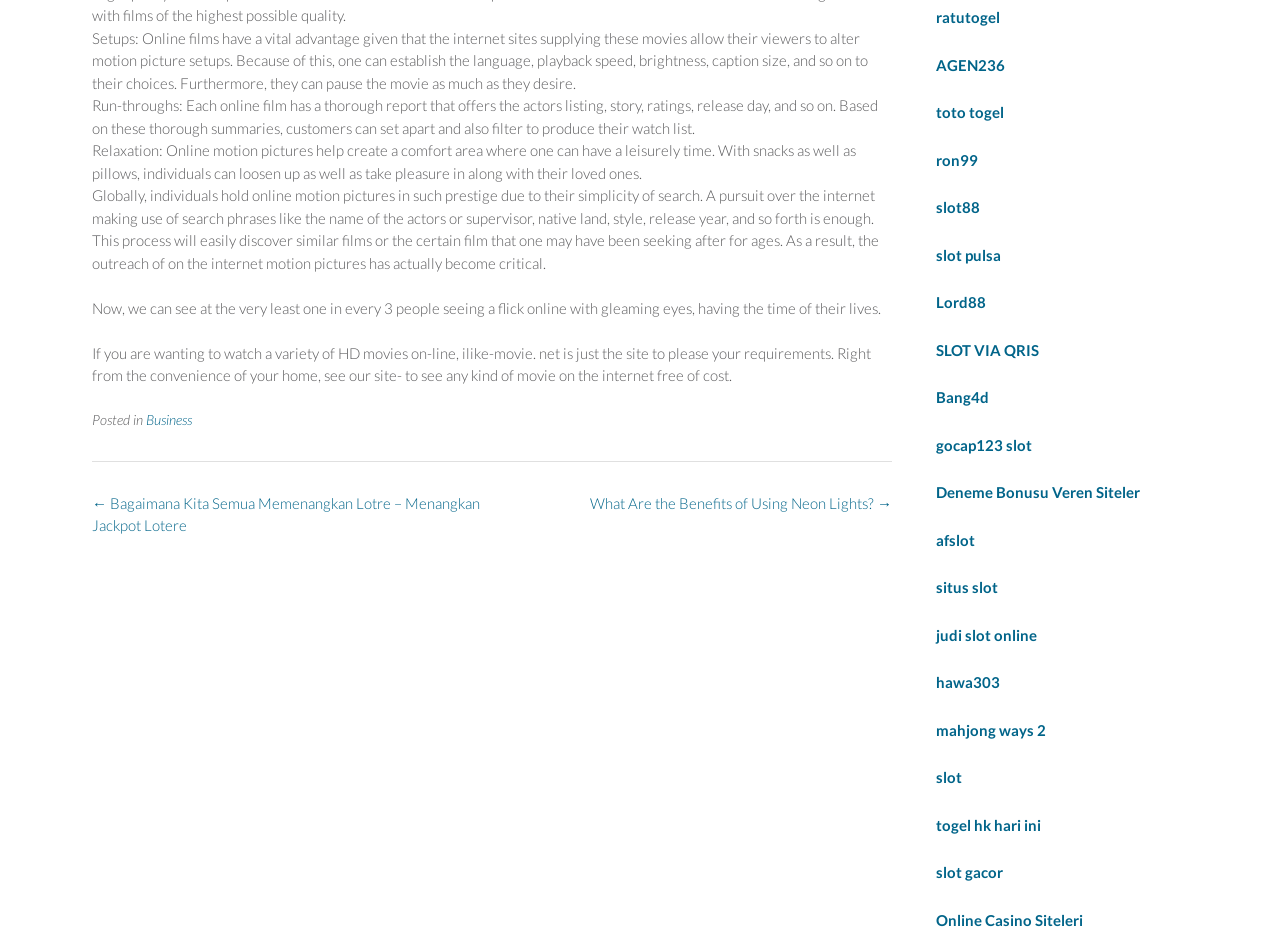Using the information from the screenshot, answer the following question thoroughly:
What is the category of the post on this webpage?

The webpage has a footer section that indicates the post is categorized under 'Business', which suggests that the topic of online movies is being discussed in a business or commercial context.